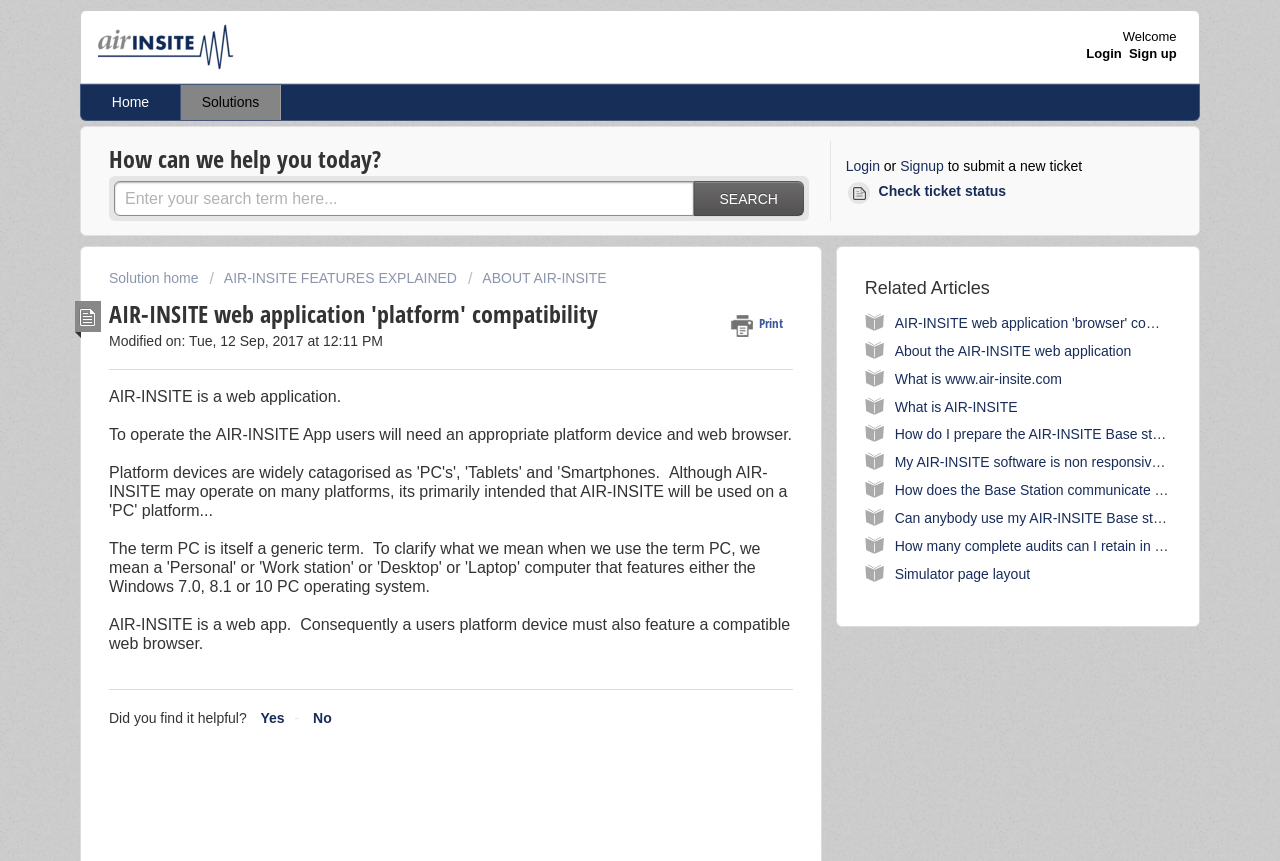Please locate the bounding box coordinates of the element that should be clicked to complete the given instruction: "Search for something".

[0.542, 0.21, 0.628, 0.251]